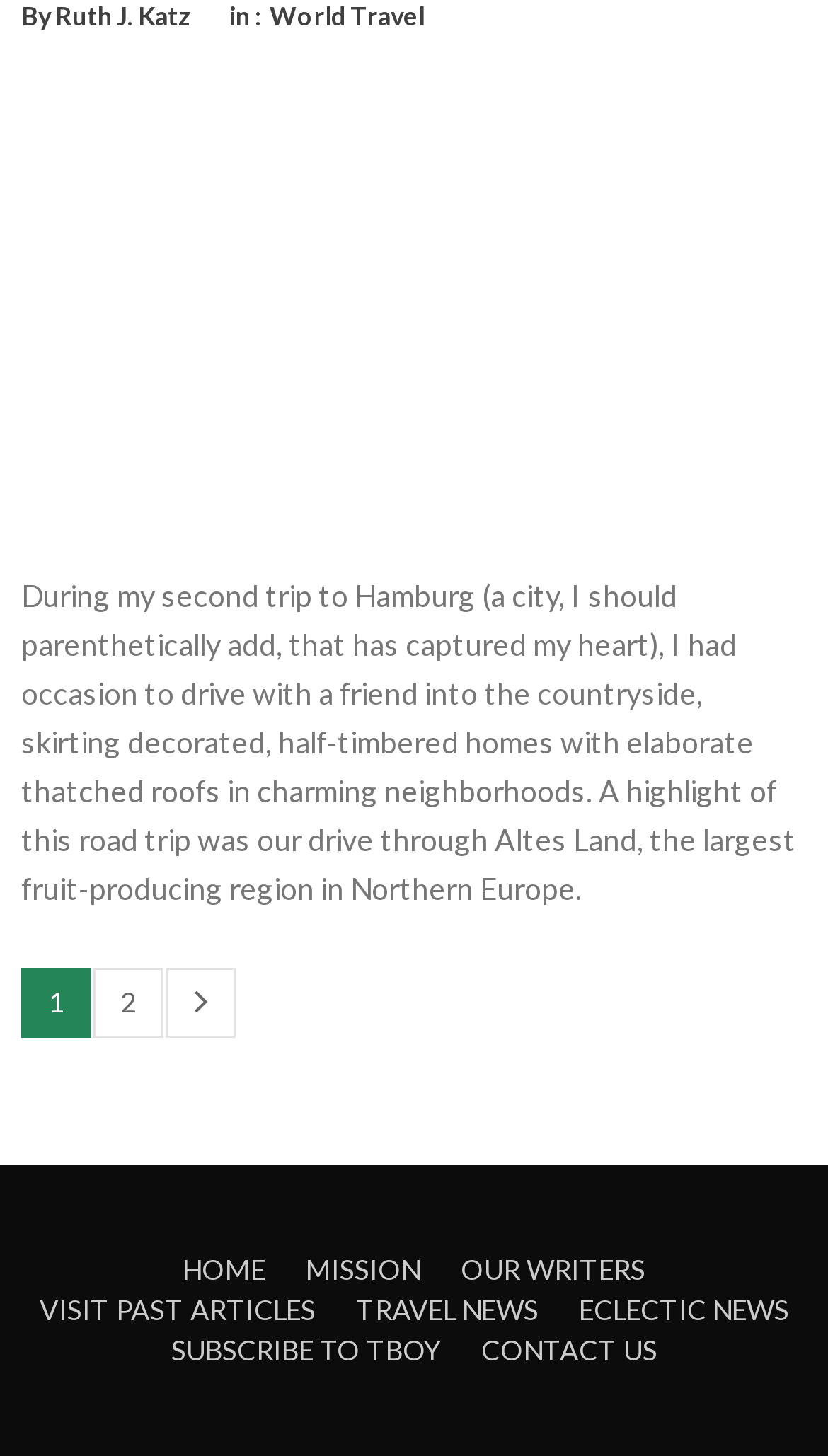Given the element description Acepto, predict the bounding box coordinates for the UI element in the webpage screenshot. The format should be (top-left x, top-left y, bottom-right x, bottom-right y), and the values should be between 0 and 1.

None